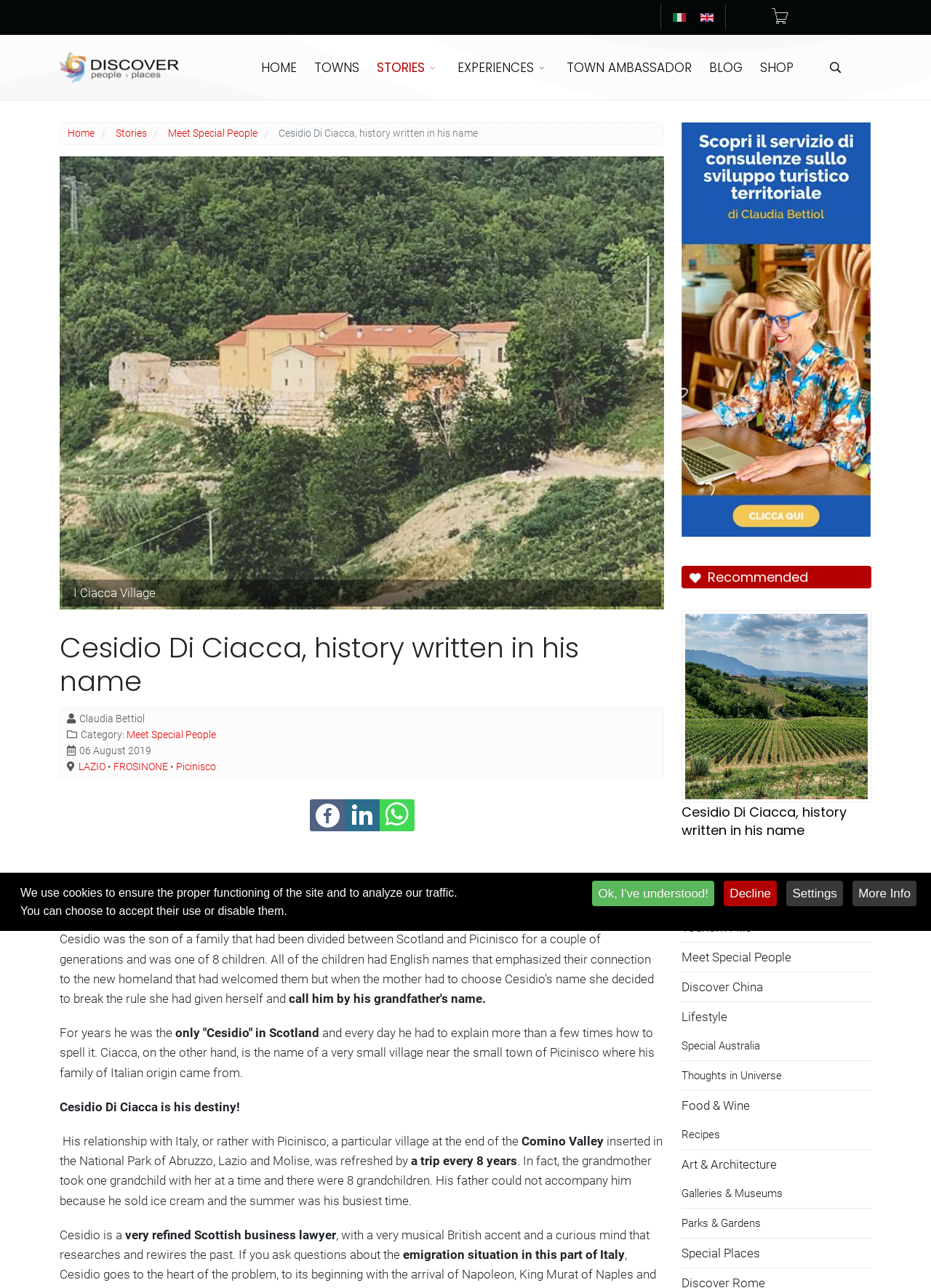Please provide a brief answer to the following inquiry using a single word or phrase:
What is the name of the village near Picinisco?

Ciacca